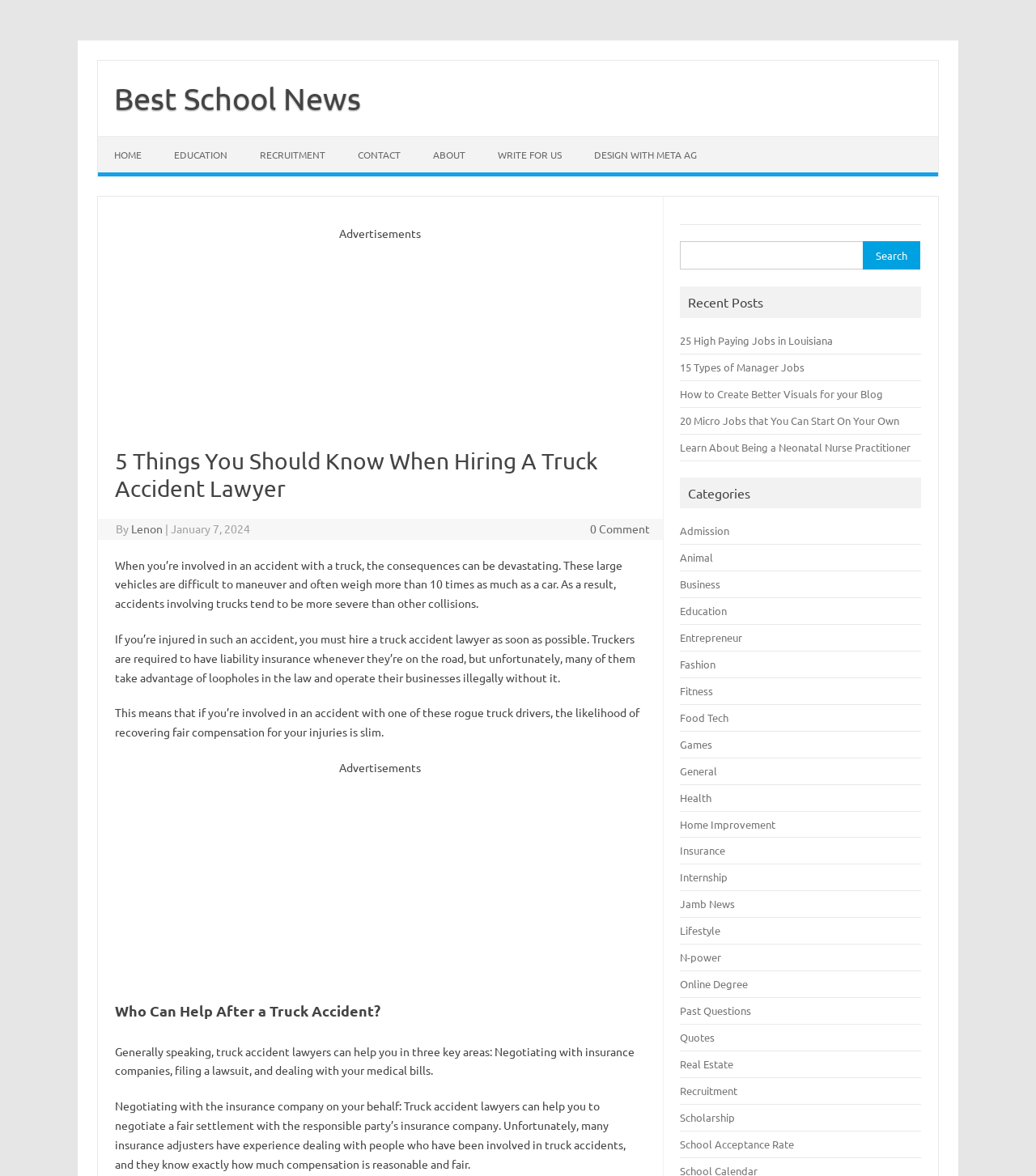Based on the element description, predict the bounding box coordinates (top-left x, top-left y, bottom-right x, bottom-right y) for the UI element in the screenshot: Lenon

[0.127, 0.443, 0.157, 0.455]